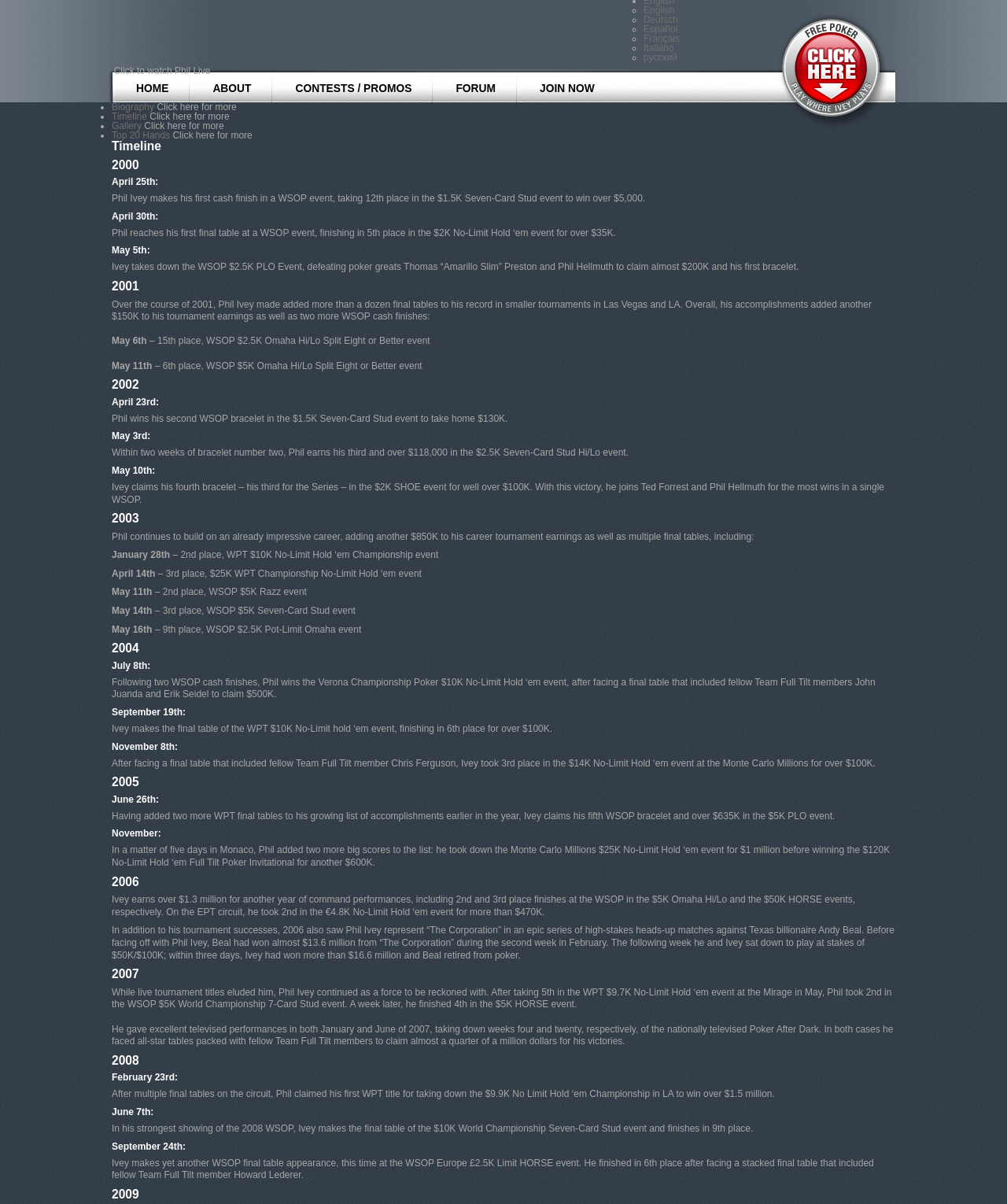Please locate the bounding box coordinates of the region I need to click to follow this instruction: "View Phil Ivey's biography".

[0.111, 0.084, 0.153, 0.093]